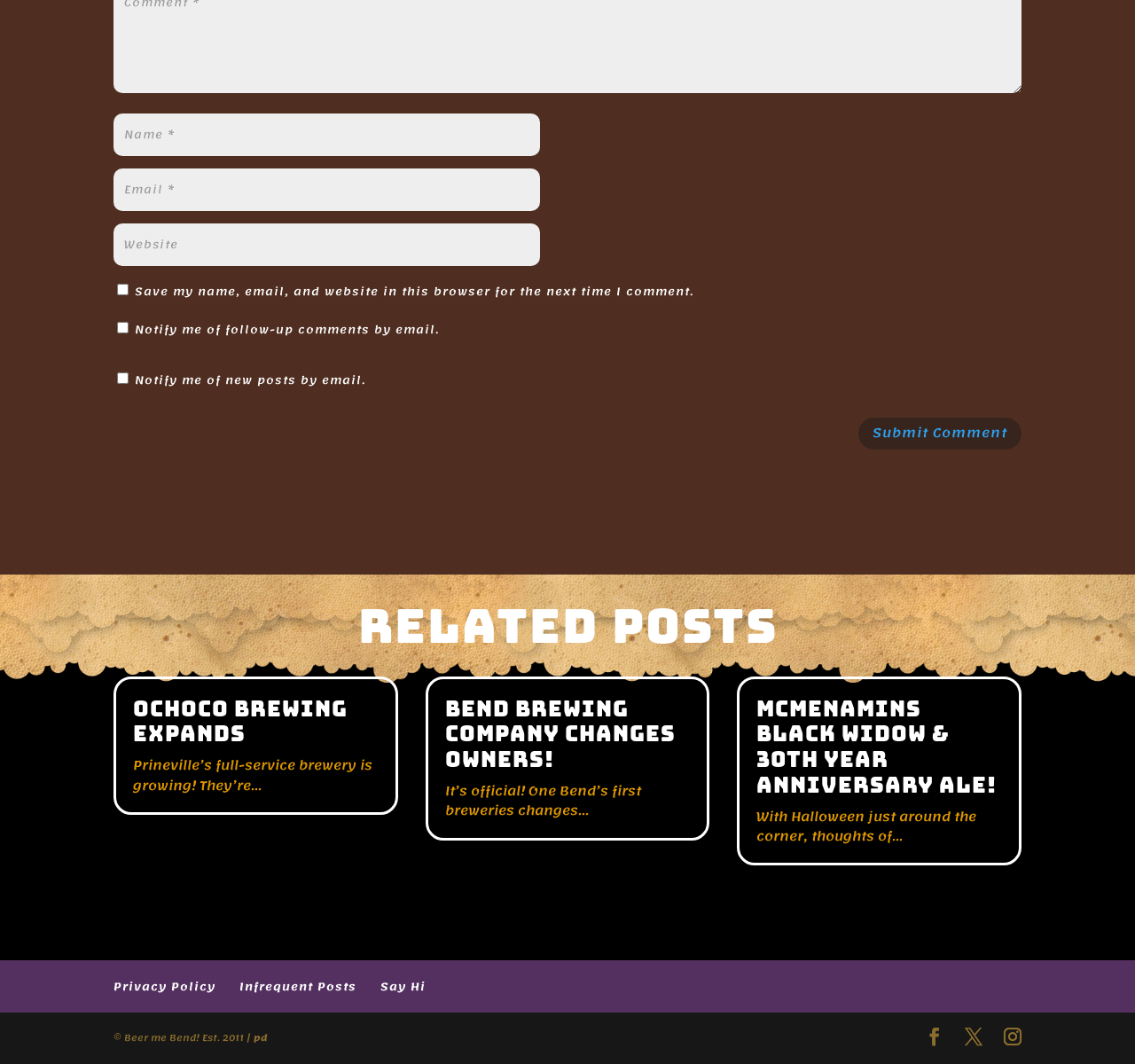Please indicate the bounding box coordinates for the clickable area to complete the following task: "Read about Ochoco Brewing Expands". The coordinates should be specified as four float numbers between 0 and 1, i.e., [left, top, right, bottom].

[0.117, 0.655, 0.306, 0.699]